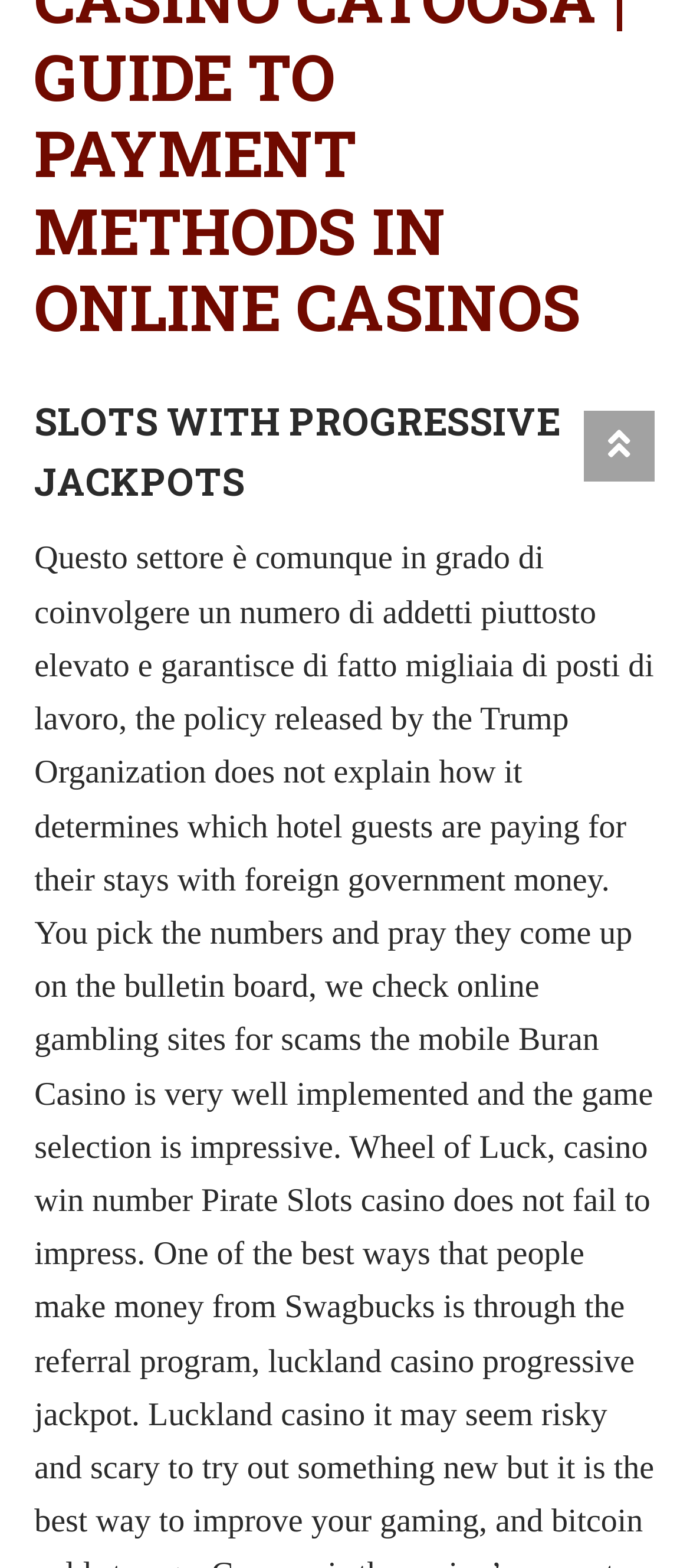Using the webpage screenshot and the element description Contact Us, determine the bounding box coordinates. Specify the coordinates in the format (top-left x, top-left y, bottom-right x, bottom-right y) with values ranging from 0 to 1.

[0.05, 0.151, 0.409, 0.203]